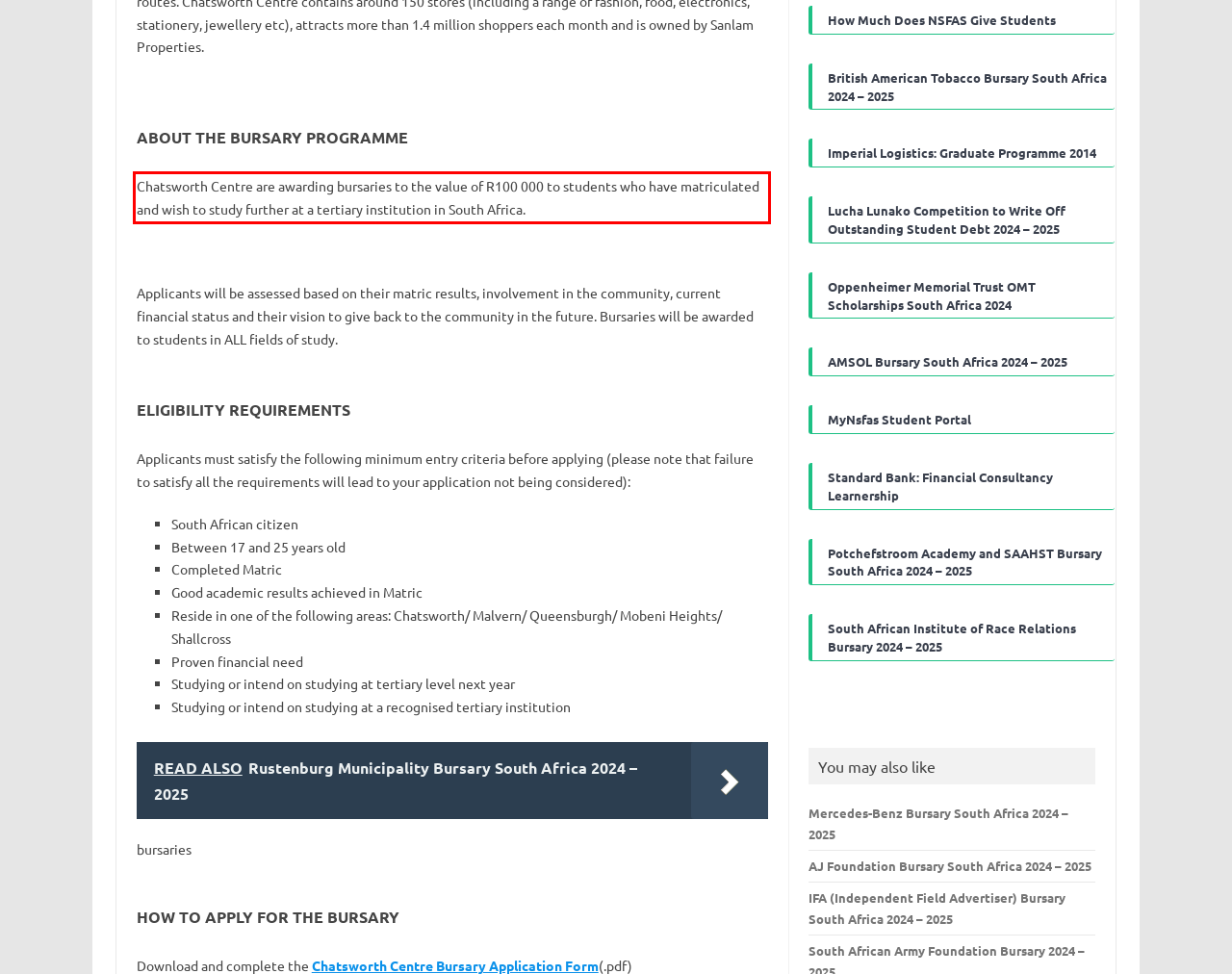Examine the screenshot of the webpage, locate the red bounding box, and perform OCR to extract the text contained within it.

Chatsworth Centre are awarding bursaries to the value of R100 000 to students who have matriculated and wish to study further at a tertiary institution in South Africa.